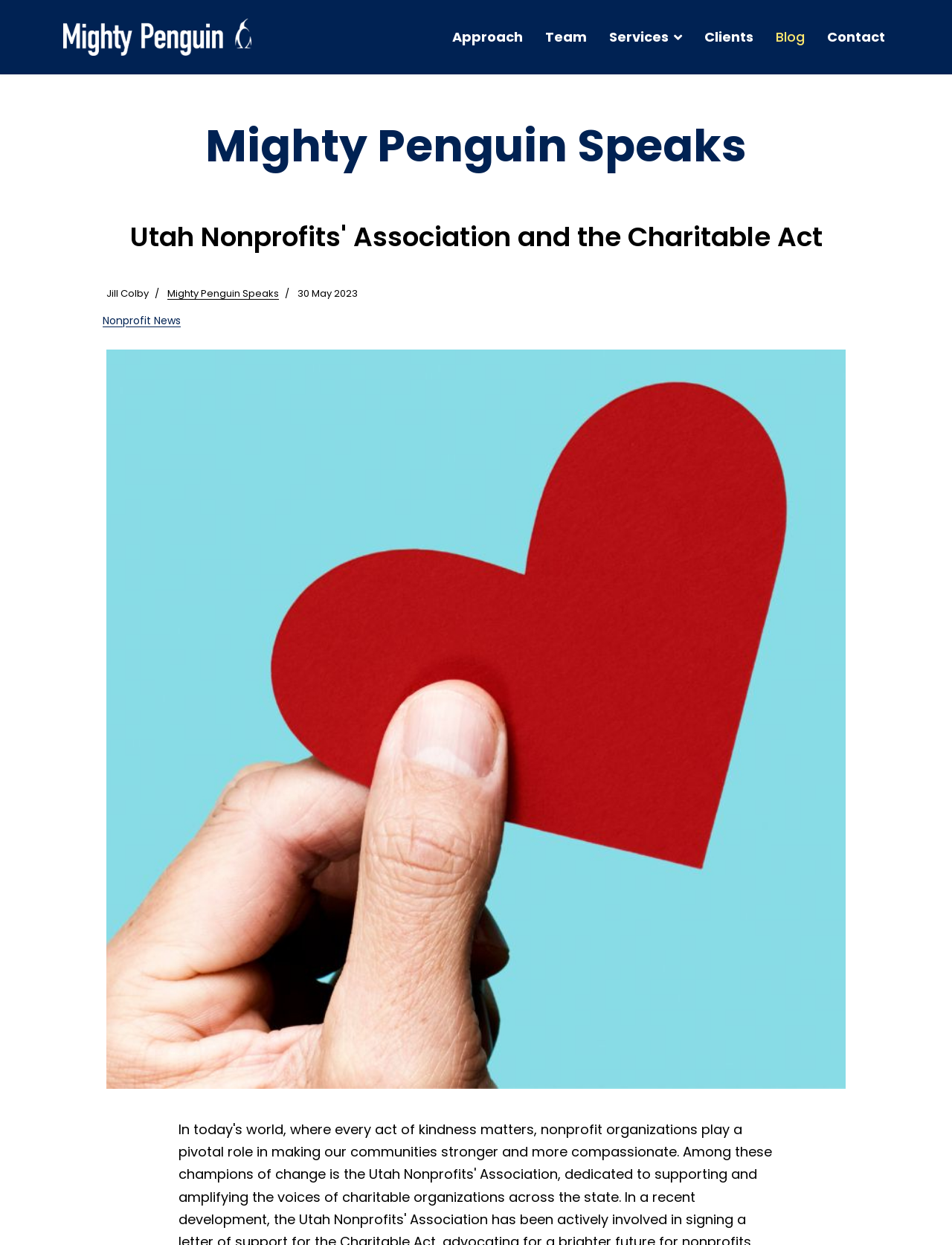Create an elaborate caption for the webpage.

The webpage appears to be a blog post or article from Mighty Penguin Consulting, a nonprofit organization. At the top left of the page, there is a logo of Mighty Penguin Consulting, which is also a clickable link. 

To the right of the logo, there are six navigation links: Approach, Team, Services, Clients, Blog, and Contact, which are evenly spaced and aligned horizontally. 

Below the navigation links, there are two headings. The first heading, "Mighty Penguin Speaks", is followed by a subheading, "Utah Nonprofits' Association and the Charitable Act", which is the title of the article. 

Under the title, there is a byline "Written by: Jill Colby" and a category label "Mighty Penguin Speaks", which is also a clickable link. Next to the category label, there is a creation date "30 May 2023". 

On the left side of the page, there is a link to "Nonprofit News". The main content of the article is not explicitly described in the accessibility tree, but the meta description suggests that it discusses the importance of nonprofit organizations in making communities stronger and more compassionate. 

At the bottom of the page, there is a large image related to "Utah Nonprofits' Association and the Charitable Act", which takes up most of the page's width.